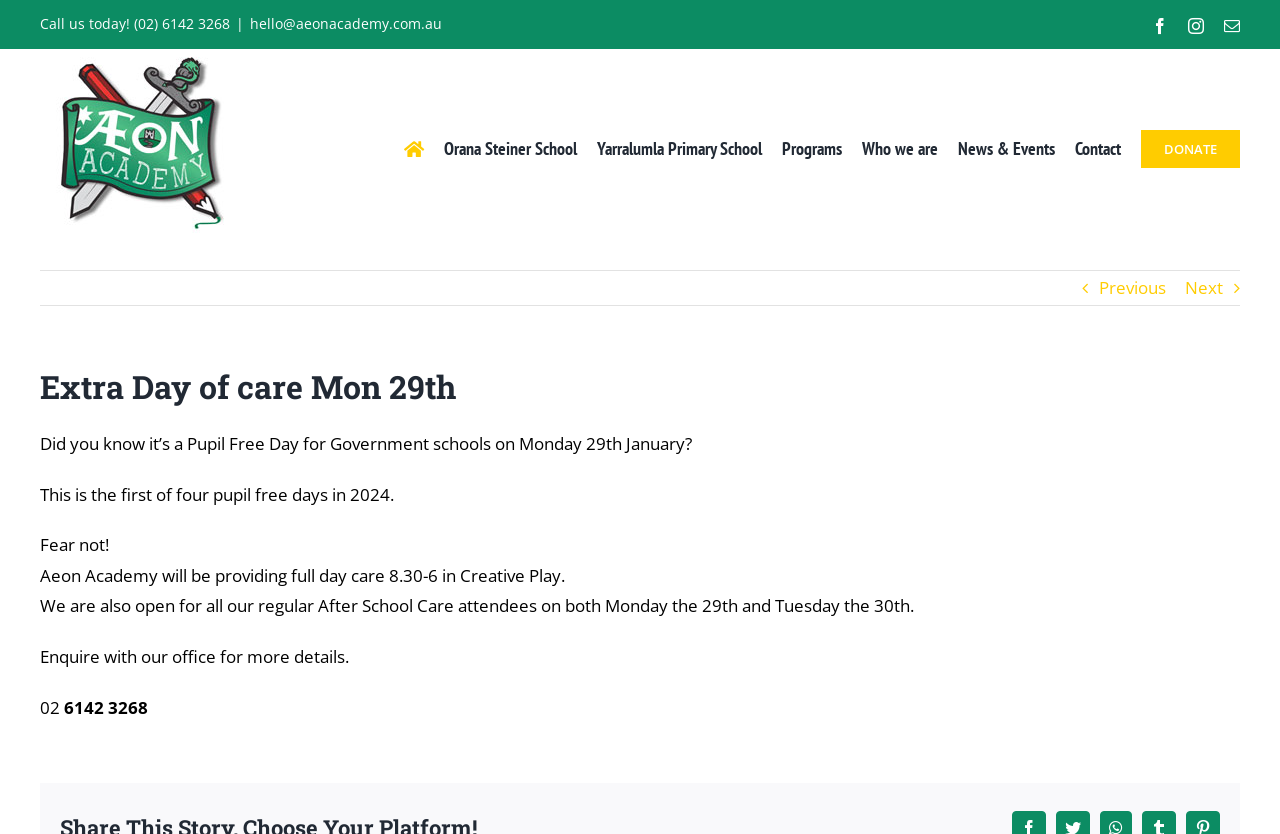Please identify the bounding box coordinates of the element's region that I should click in order to complete the following instruction: "Visit Facebook page". The bounding box coordinates consist of four float numbers between 0 and 1, i.e., [left, top, right, bottom].

[0.9, 0.022, 0.912, 0.041]